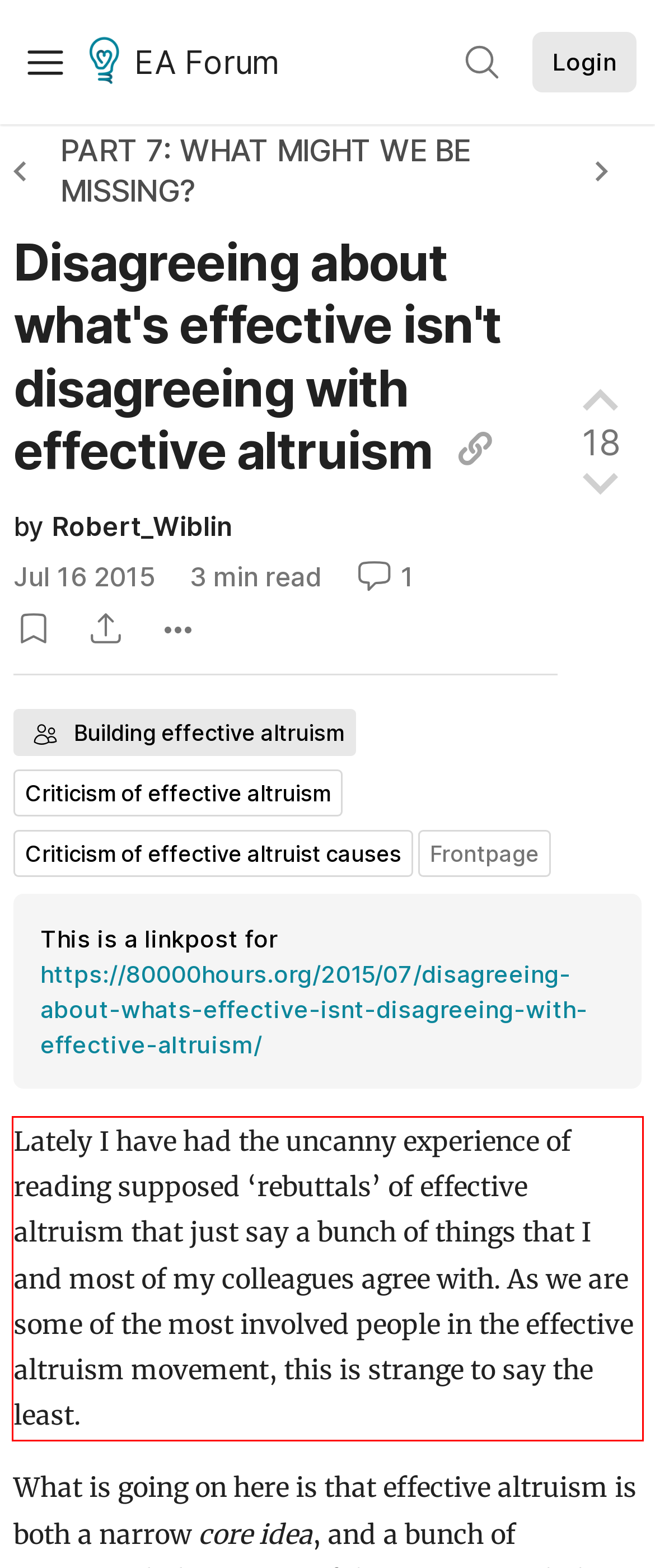Please extract the text content within the red bounding box on the webpage screenshot using OCR.

Lately I have had the uncanny experience of reading supposed ‘rebuttals’ of effective altruism that just say a bunch of things that I and most of my colleagues agree with. As we are some of the most involved people in the effective altruism movement, this is strange to say the least.